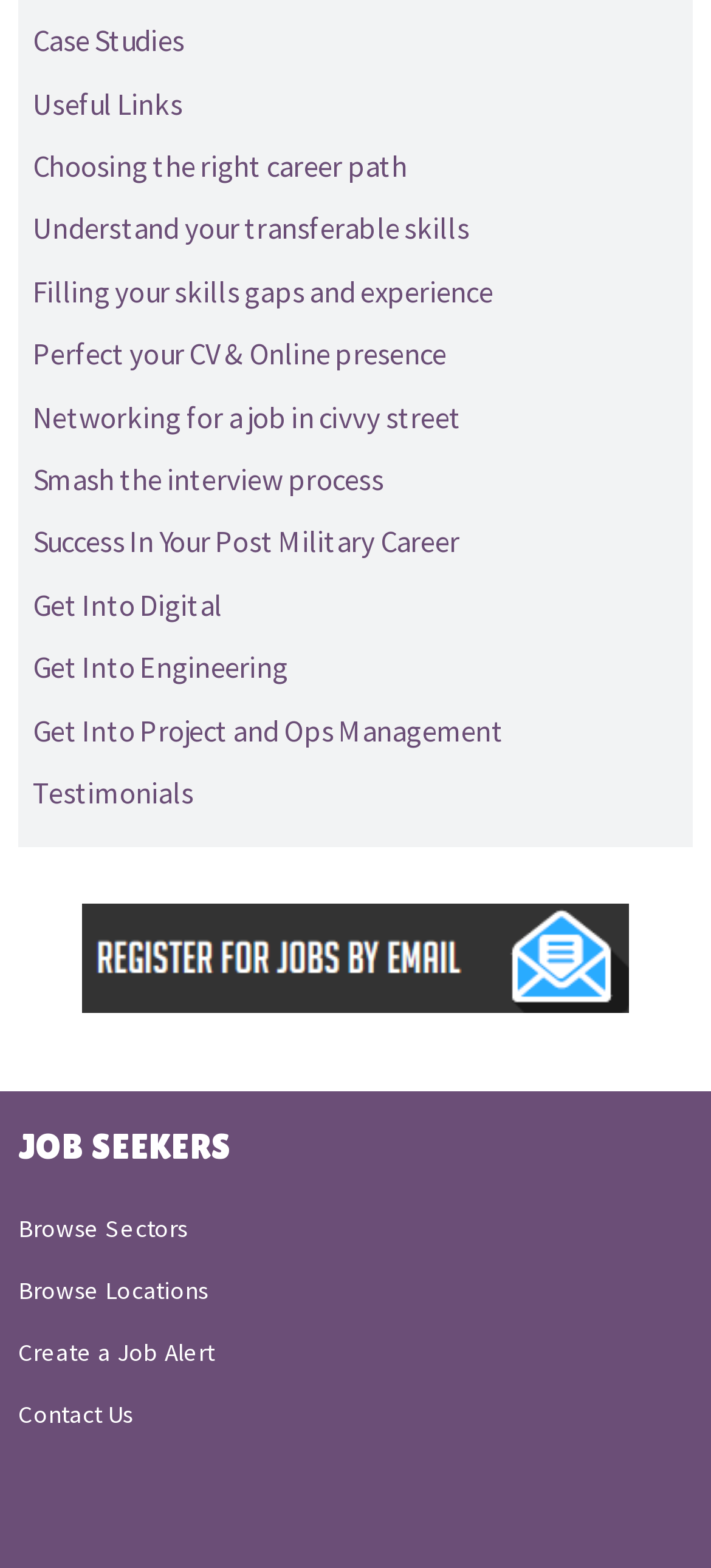Please find the bounding box coordinates of the element that must be clicked to perform the given instruction: "Browse job sectors". The coordinates should be four float numbers from 0 to 1, i.e., [left, top, right, bottom].

[0.026, 0.77, 0.263, 0.8]